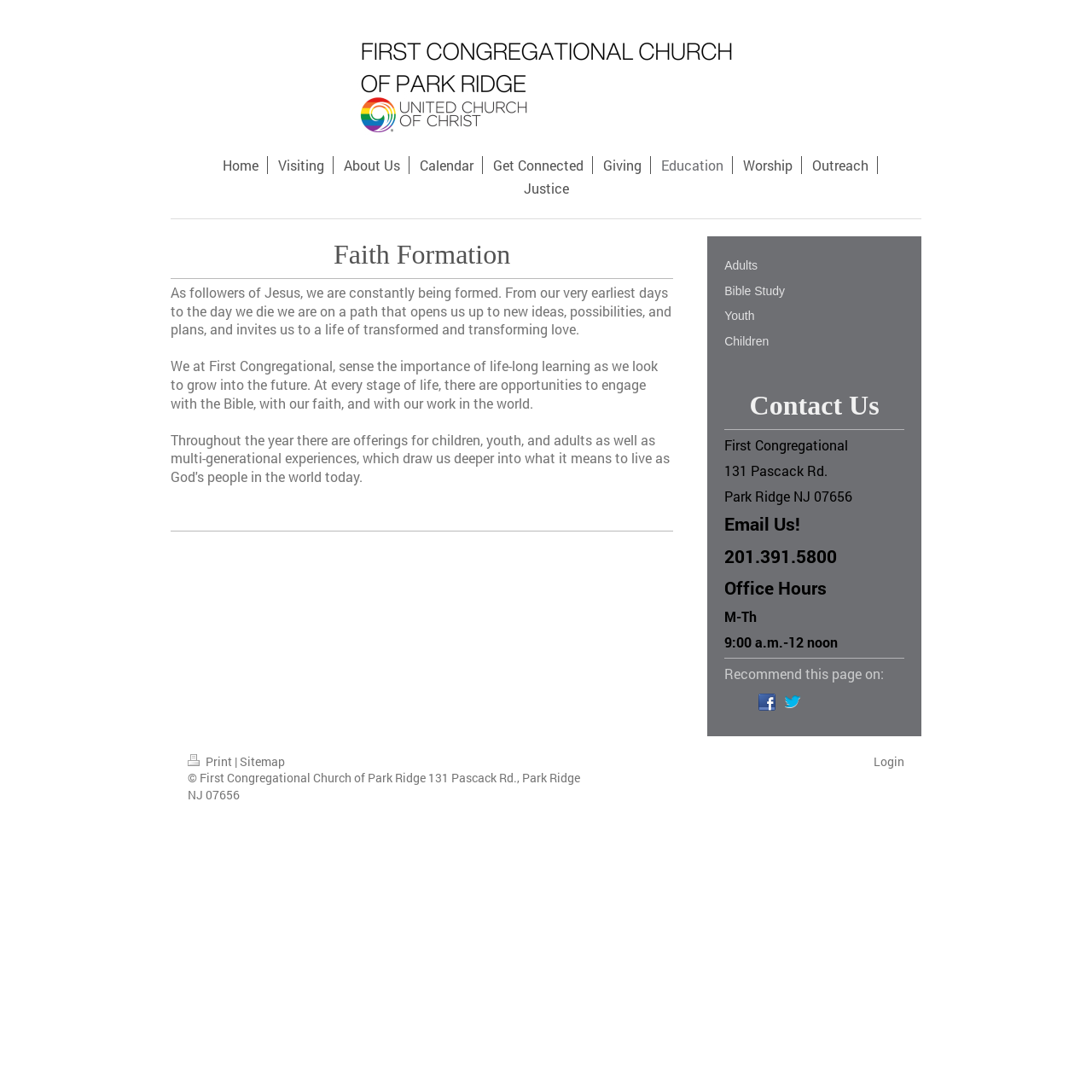Determine the bounding box coordinates for the HTML element described here: "Adults".

[0.663, 0.232, 0.828, 0.255]